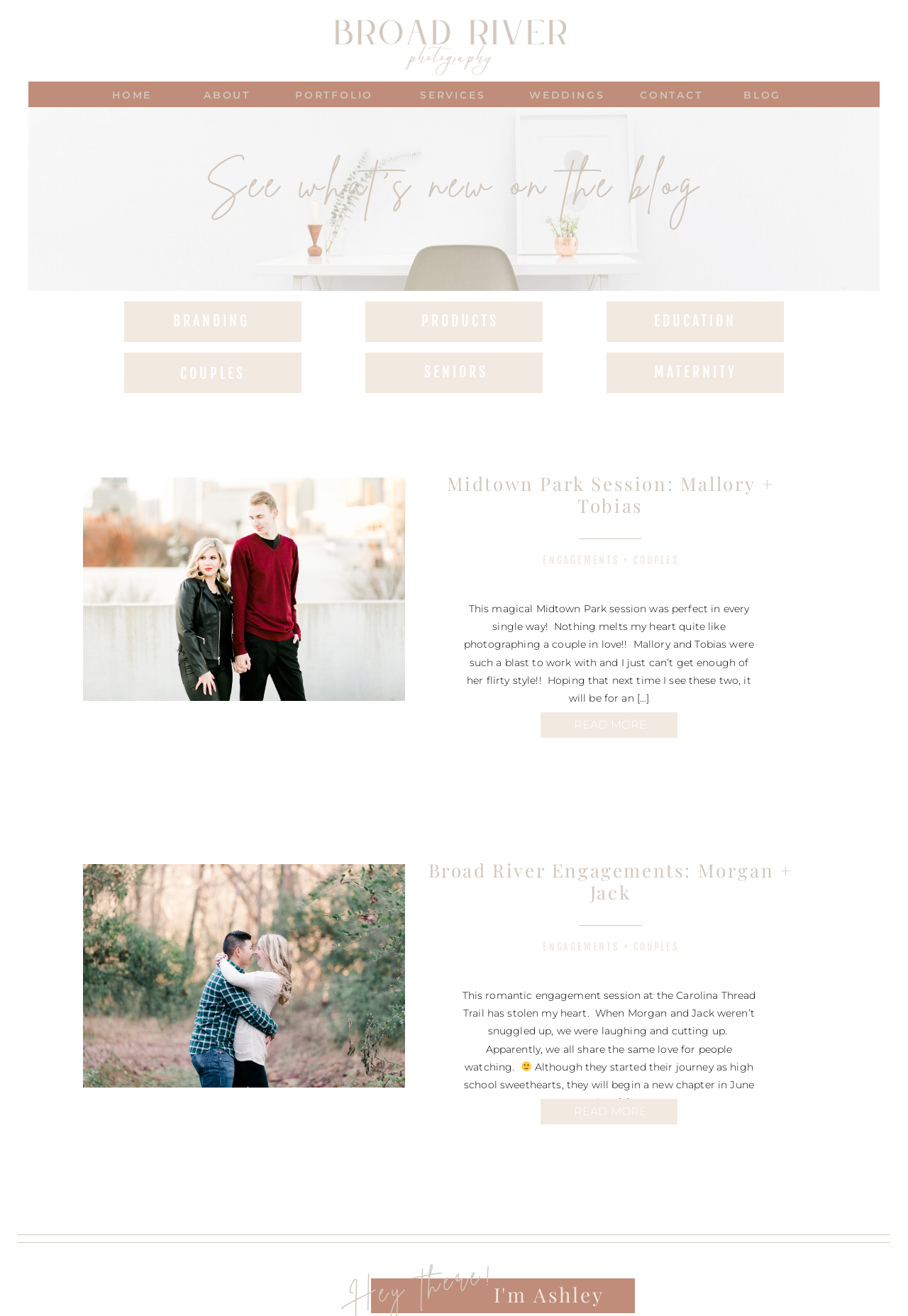What type of photography services are offered?
Based on the image, answer the question with a single word or brief phrase.

Weddings and couples